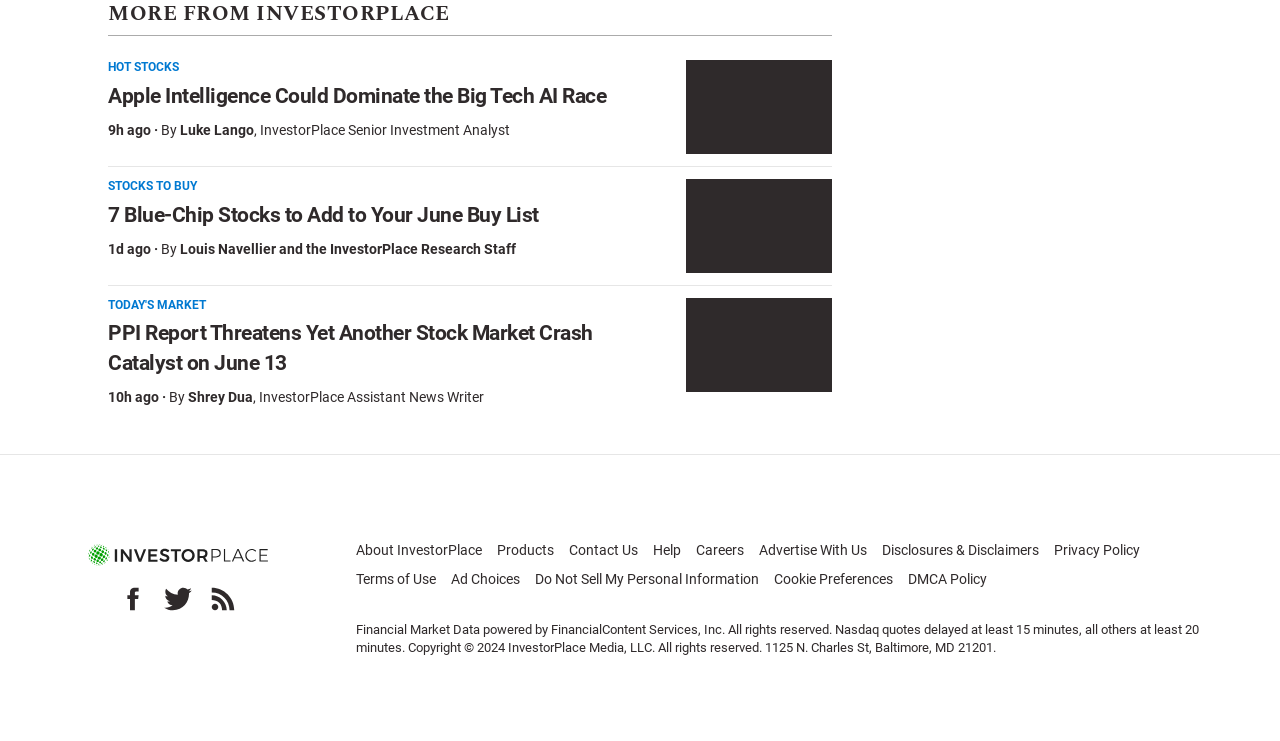Reply to the question below using a single word or brief phrase:
What is the topic of the first news article?

Apple Intelligence